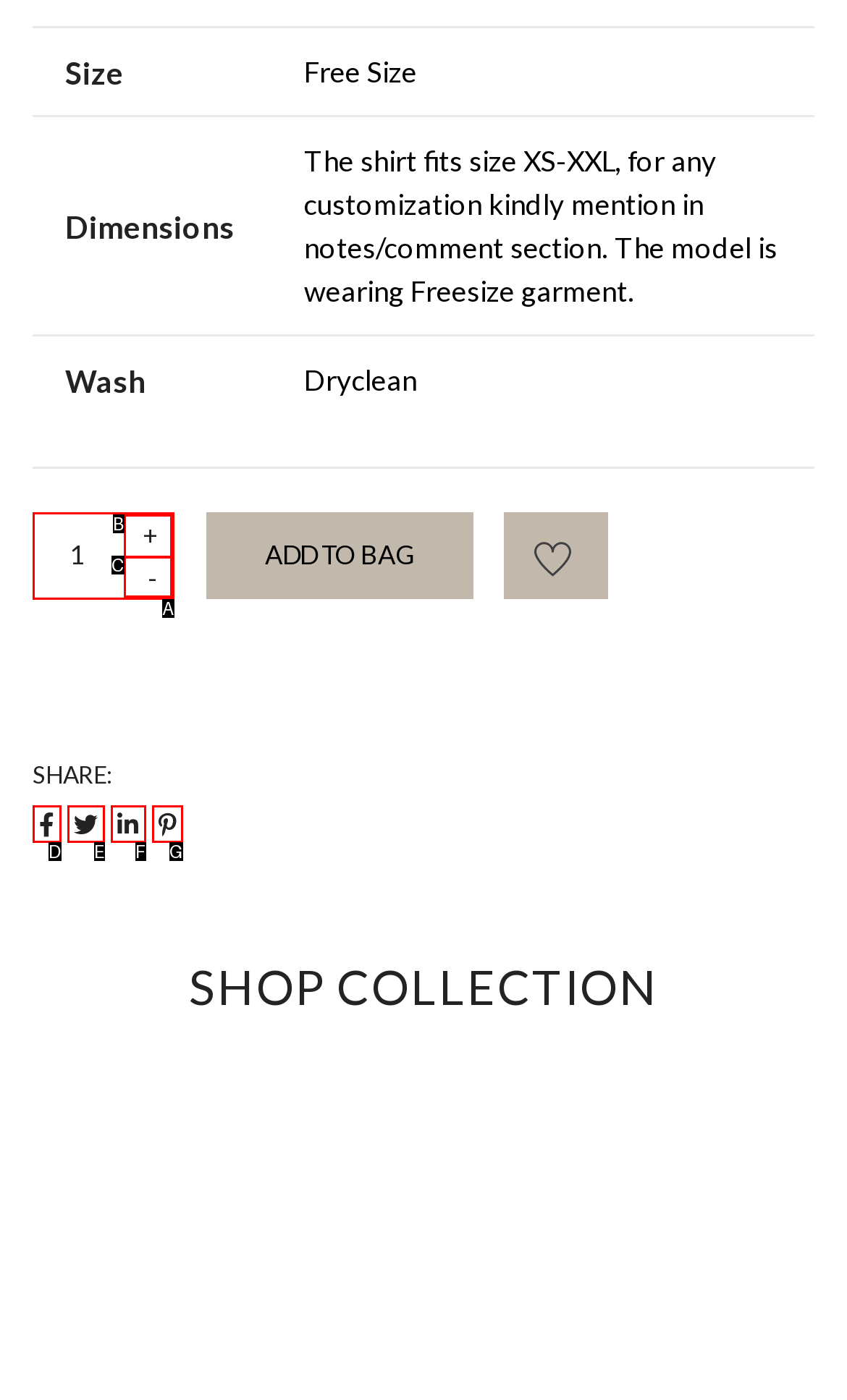Select the letter that aligns with the description: title="Muted%20Pink%20Garden%20Shirt". Answer with the letter of the selected option directly.

F